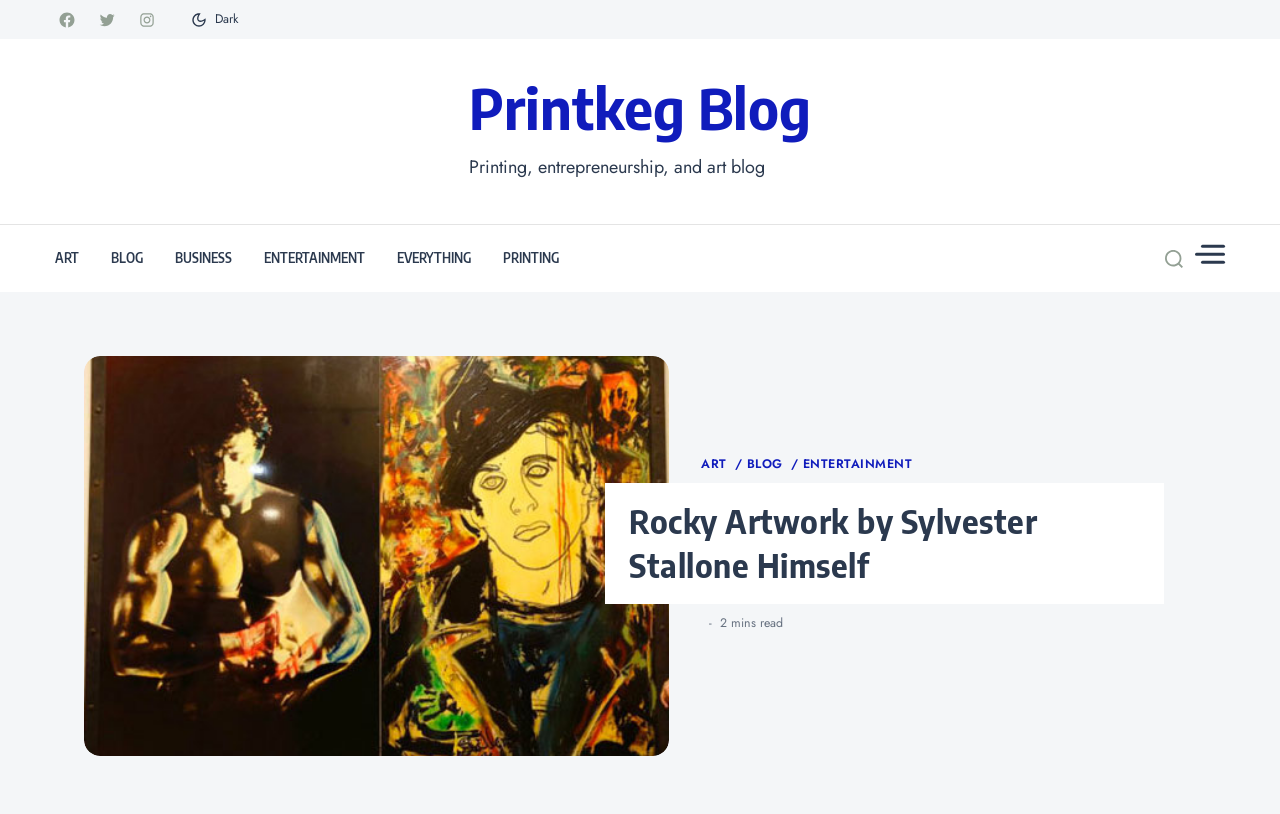Answer the following query with a single word or phrase:
What is the category of the blog post?

ART